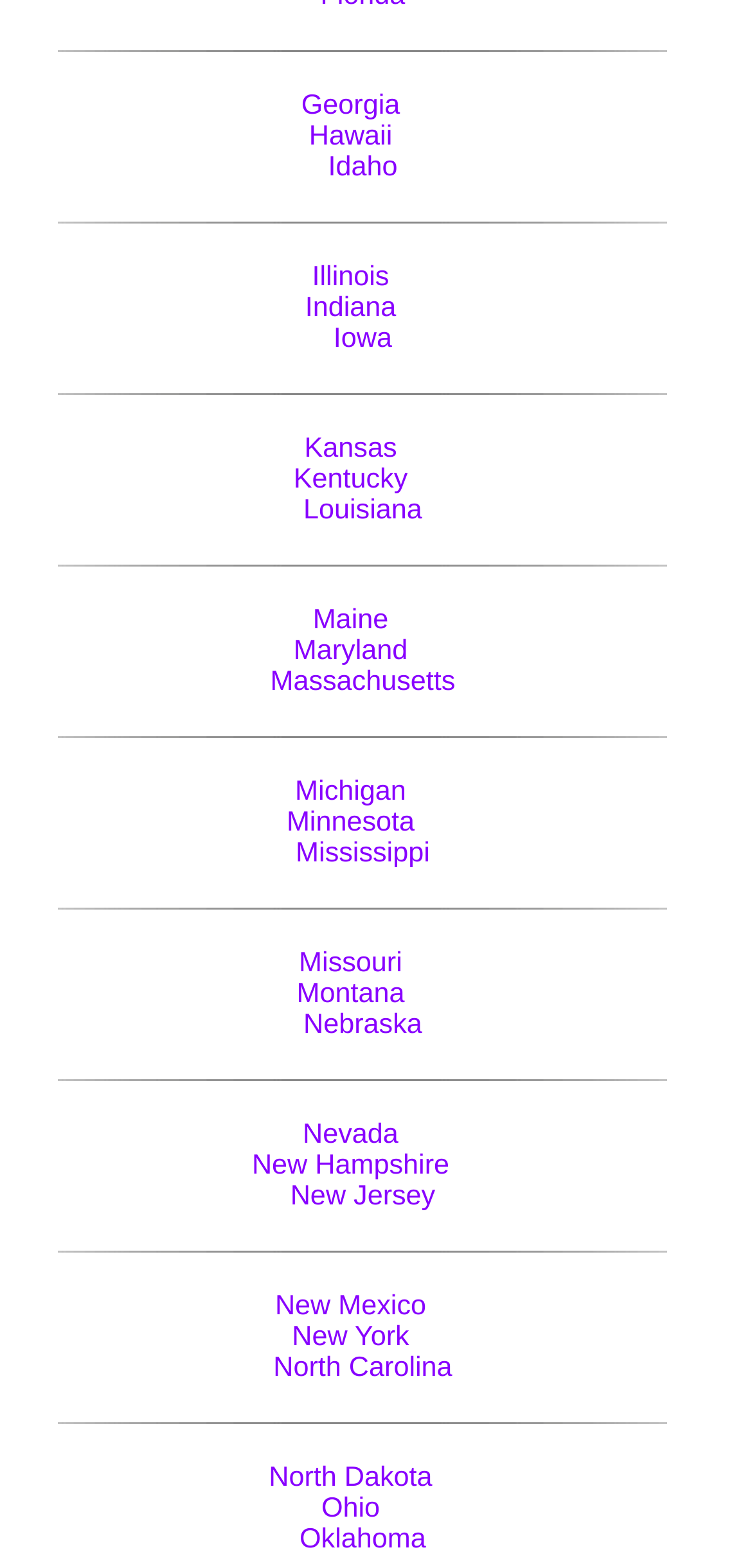Locate the bounding box coordinates of the clickable area to execute the instruction: "Go to New York". Provide the coordinates as four float numbers between 0 and 1, represented as [left, top, right, bottom].

[0.388, 0.843, 0.544, 0.863]